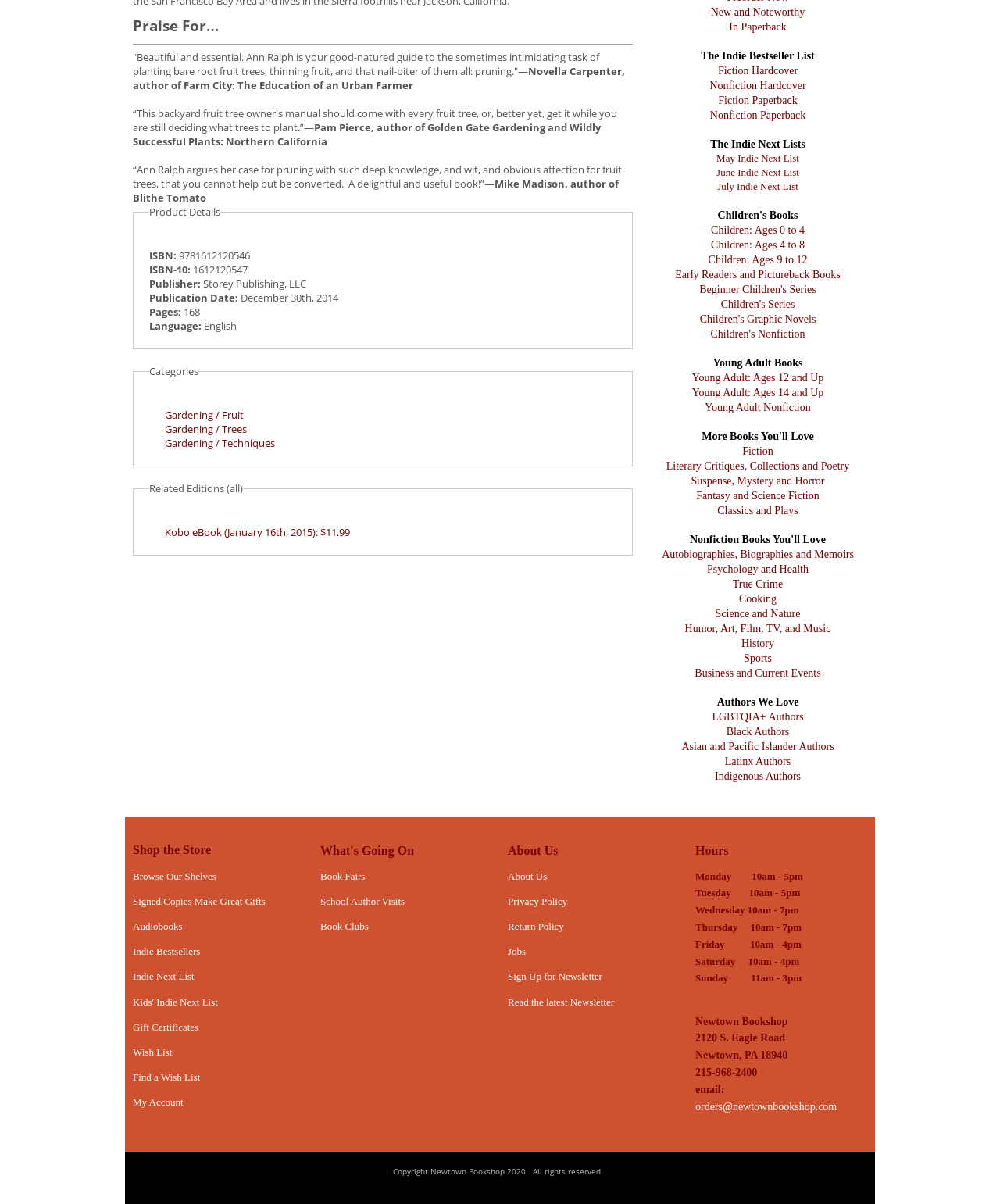Extract the bounding box coordinates for the UI element described as: "Indie Bestsellers".

[0.133, 0.785, 0.2, 0.795]